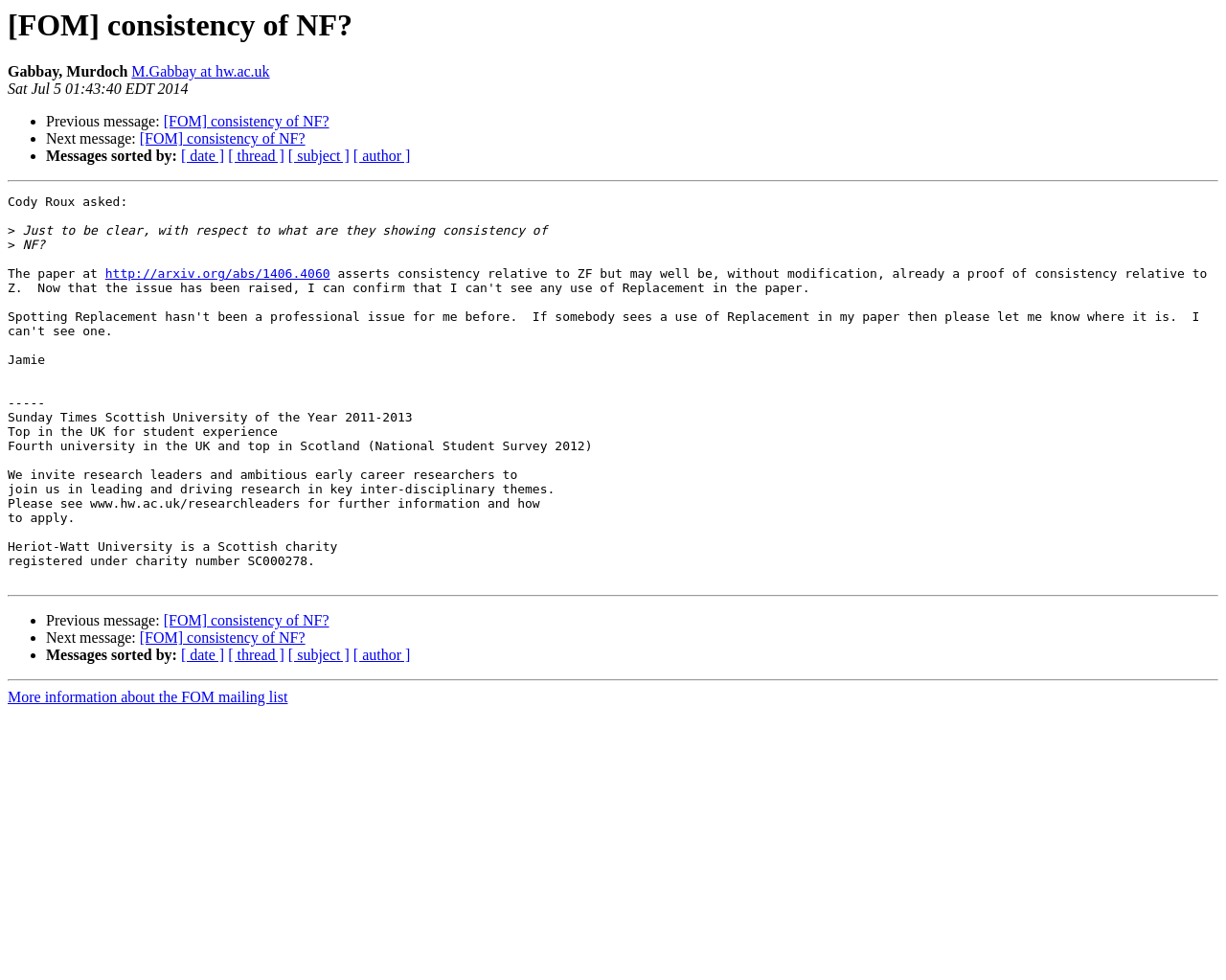Provide an in-depth description of the elements and layout of the webpage.

This webpage appears to be an archived email thread from the FOM (Foundations of Mathematics) mailing list. At the top, there is a heading with the title "[FOM] consistency of NF?" followed by the name "Gabbay, Murdoch" and a link to the email address "M.Gabbay at hw.ac.uk". Below this, there is a timestamp "Sat Jul 5 01:43:40 EDT 2014".

The main content of the page is divided into two sections, separated by horizontal lines. The first section contains a message from Cody Roux, which includes a question about consistency of NF. The message is followed by a link to a paper on arXiv.

The second section appears to be a navigation menu, with links to previous and next messages, as well as options to sort messages by date, thread, subject, or author. This menu is repeated twice, with slight variations in the links and text.

At the very bottom of the page, there is a link to more information about the FOM mailing list.